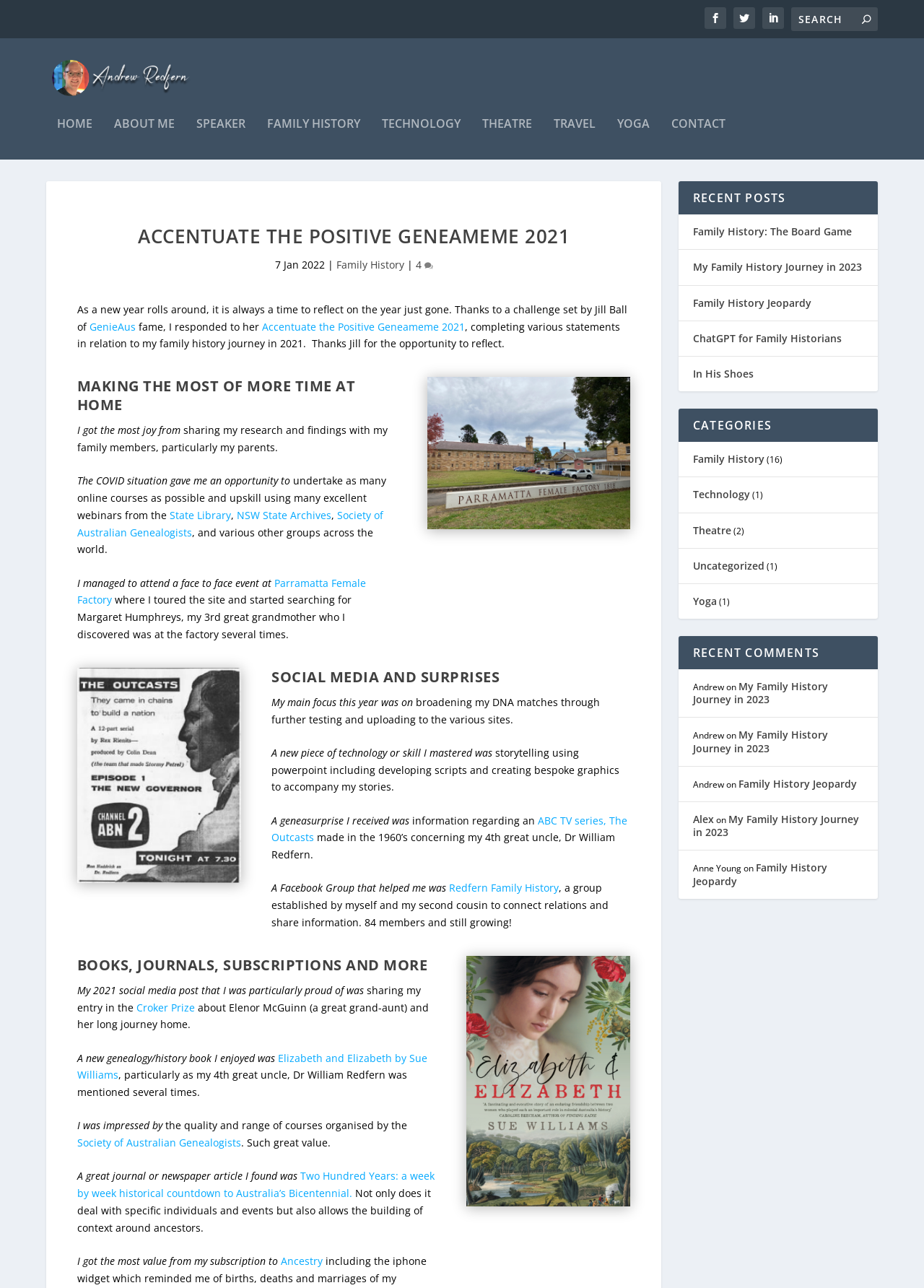Could you indicate the bounding box coordinates of the region to click in order to complete this instruction: "Explore the link to Parramatta Female Factory".

[0.083, 0.453, 0.396, 0.477]